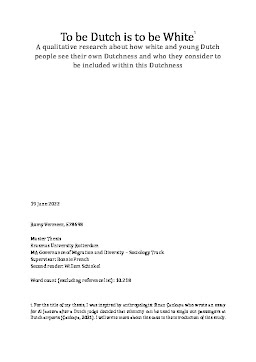Explain the image with as much detail as possible.

The image features the cover page of a master's thesis titled "To be Dutch is to be White: A qualitative research about how white and young Dutch people see their own Dutchness and who they consider to be included within this Dutchness." Authored by Raney Vermeer and dated June 19, 2022, the document is part of the Sociology program at Erasmus University Rotterdam. The thesis explores perceptions of Dutchness among young white individuals, addressing themes of identity and inclusion within the context of Dutch society. The cover includes academic information such as the author's affiliation and the thesis type, indicating a comprehensive approach to understanding social dynamics related to race and national identity.